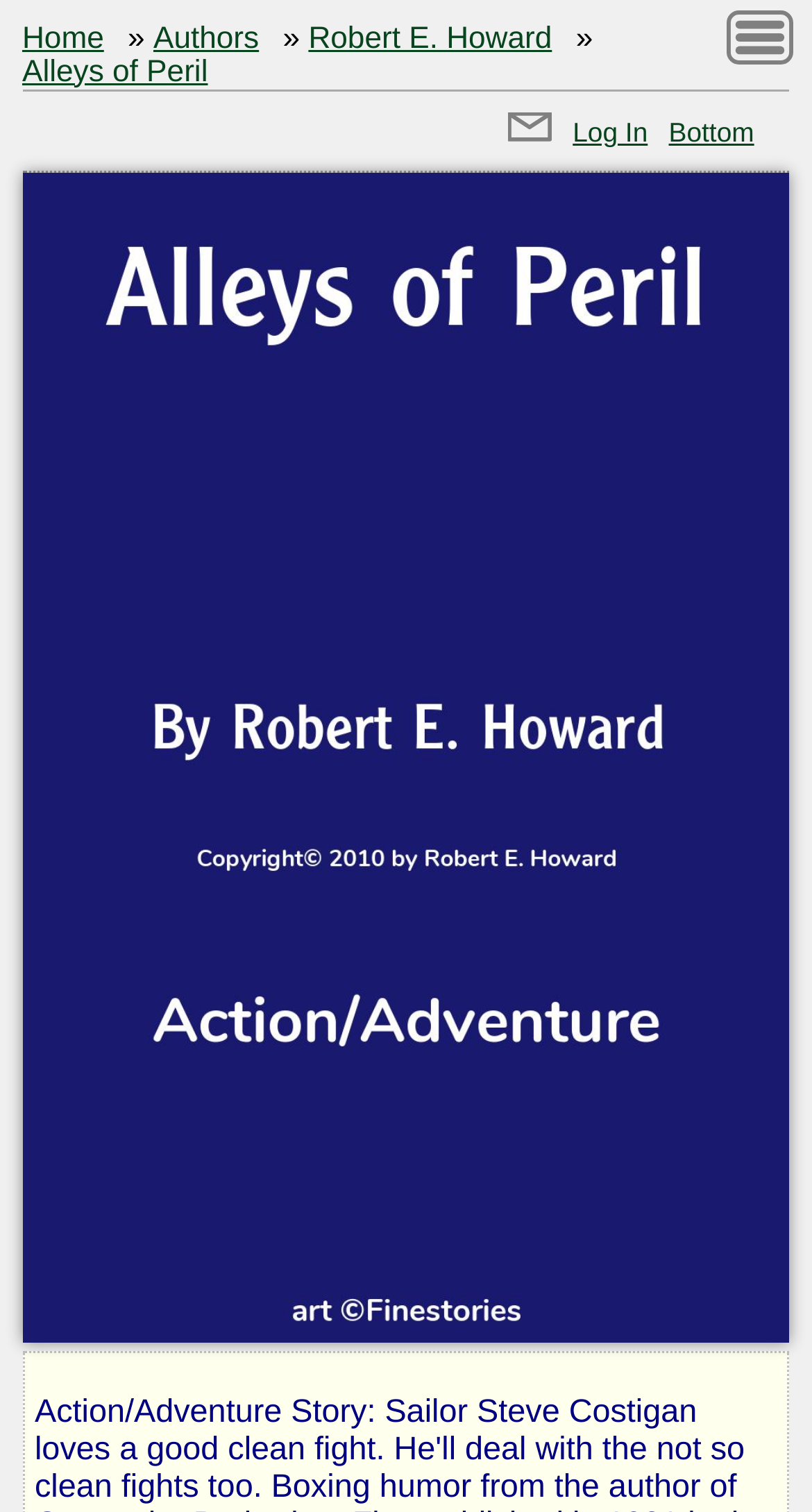Is there an image on the webpage?
Answer with a single word or short phrase according to what you see in the image.

Yes